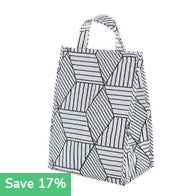What is the discount percentage on the handbag?
Using the image as a reference, deliver a detailed and thorough answer to the question.

The caption displays a 'Save 17%' label, which indicates the current discount percentage on the handbag.